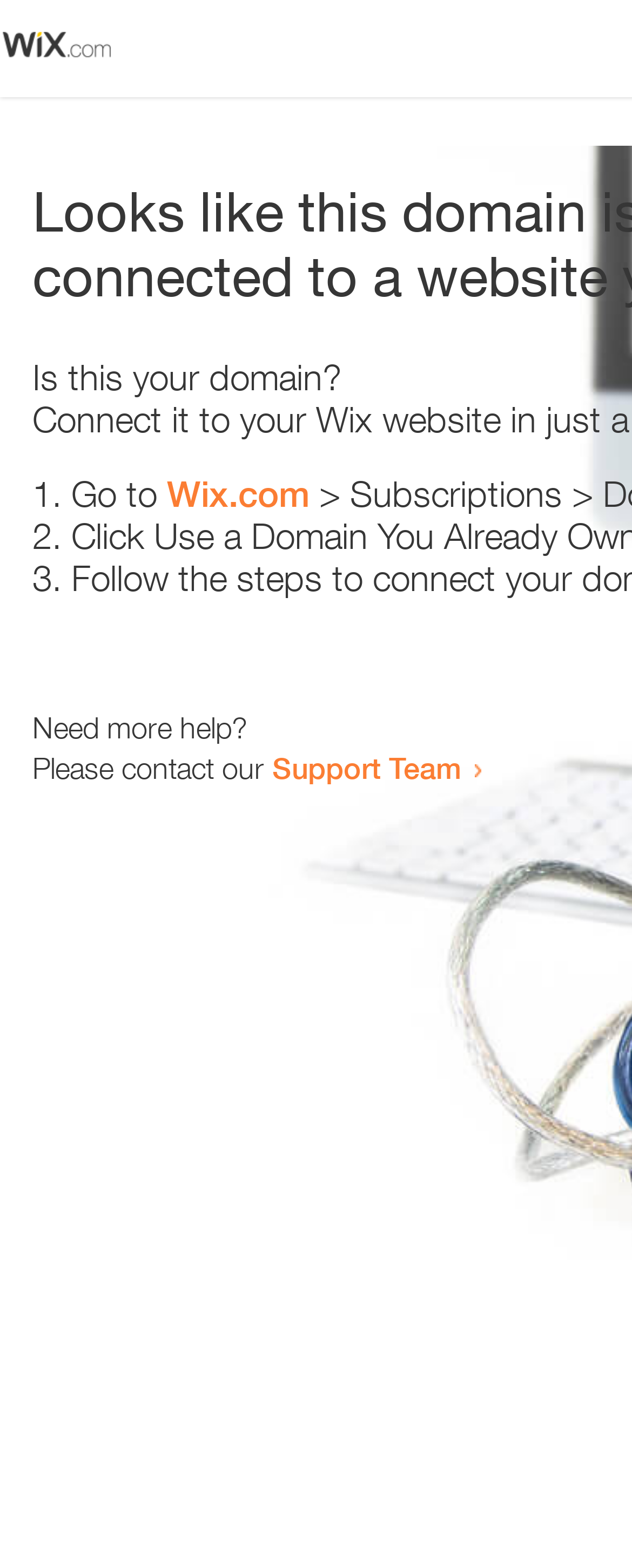Provide a short answer using a single word or phrase for the following question: 
What is the link text in the second list item?

Wix.com